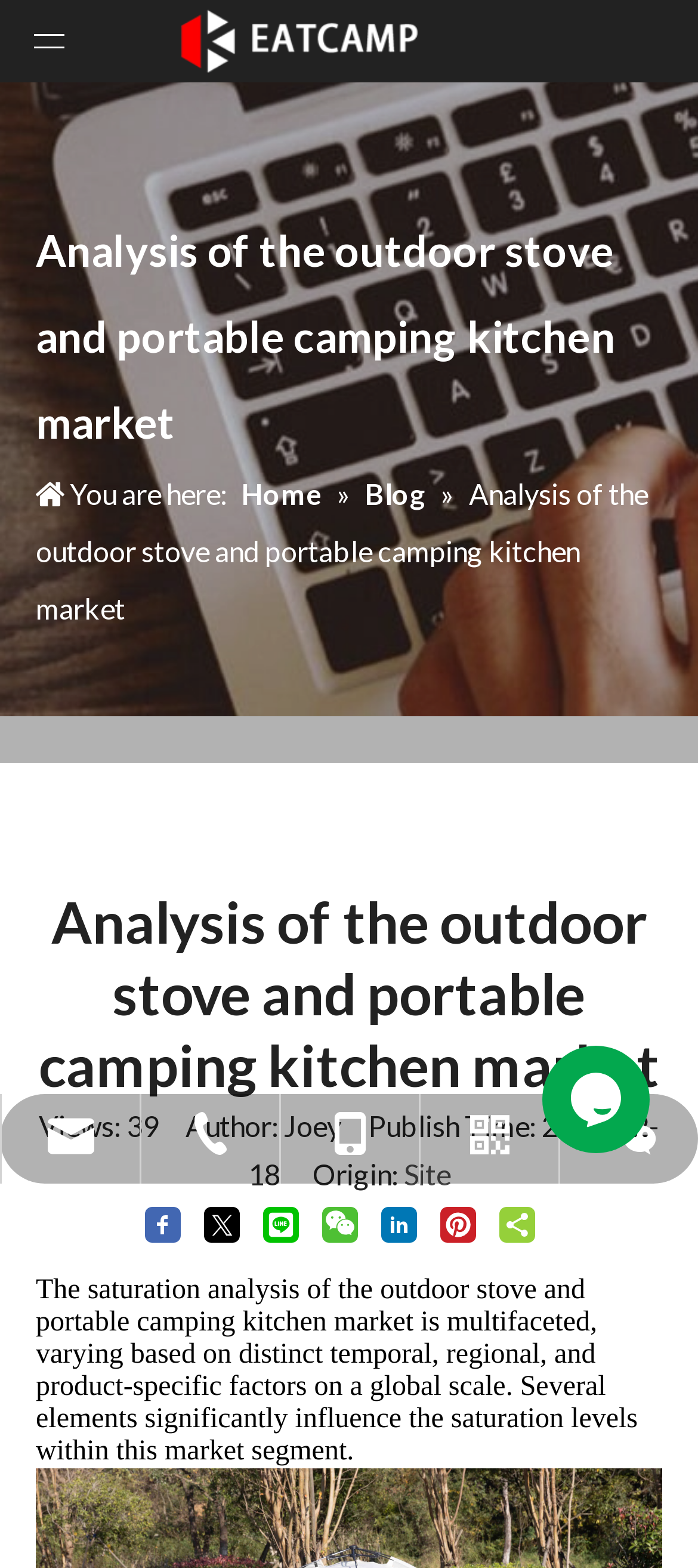Locate the bounding box coordinates of the area you need to click to fulfill this instruction: 'View the blog'. The coordinates must be in the form of four float numbers ranging from 0 to 1: [left, top, right, bottom].

[0.523, 0.304, 0.618, 0.325]